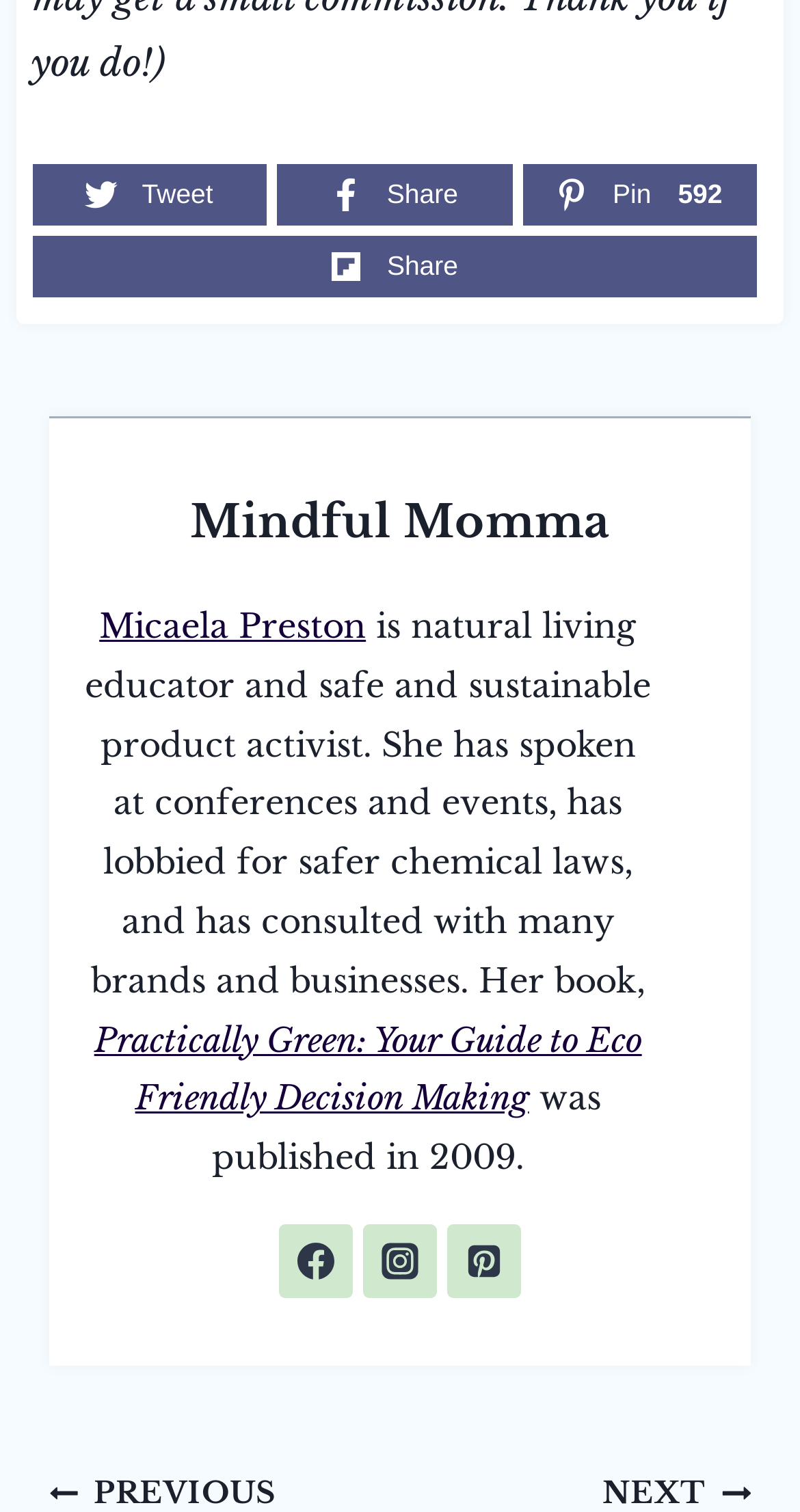Provide your answer in a single word or phrase: 
How many social media links are there?

3